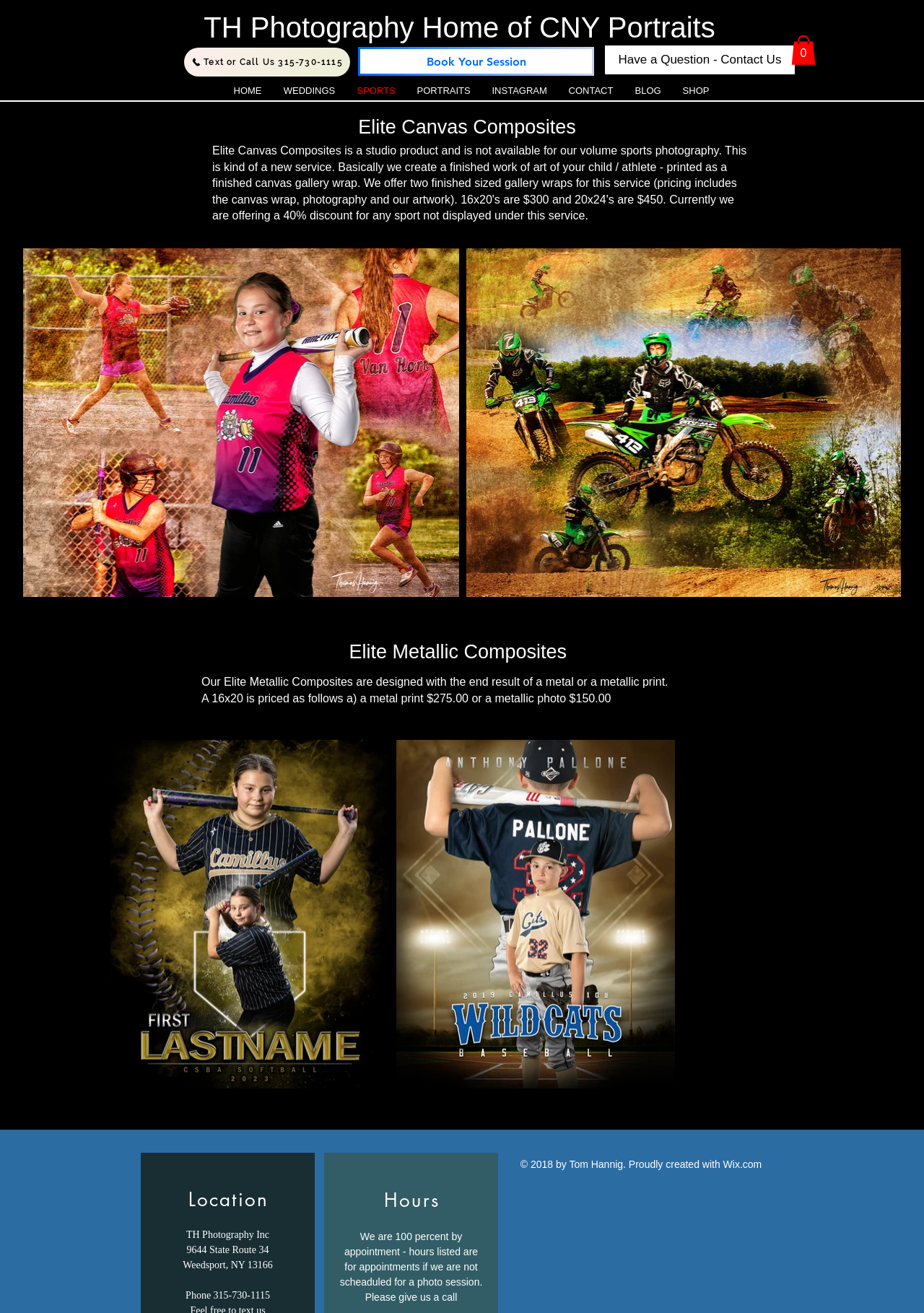Please answer the following question using a single word or phrase: 
What is the phone number to contact TH Photography?

315-730-1115